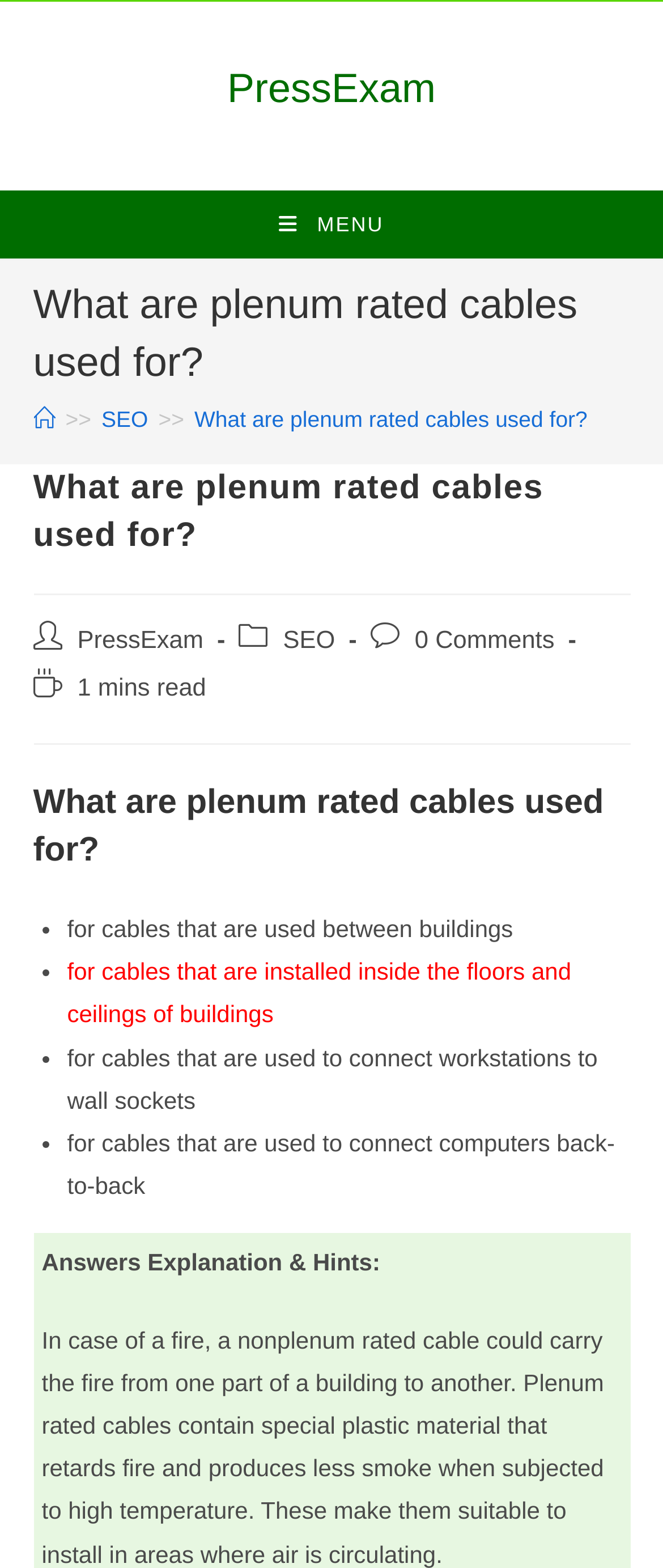Respond to the question with just a single word or phrase: 
What are plenum rated cables used for?

for cables that are used between buildings, for cables that are installed inside the floors and ceilings of buildings, for cables that are used to connect workstations to wall sockets, for cables that are used to connect computers back-to-back